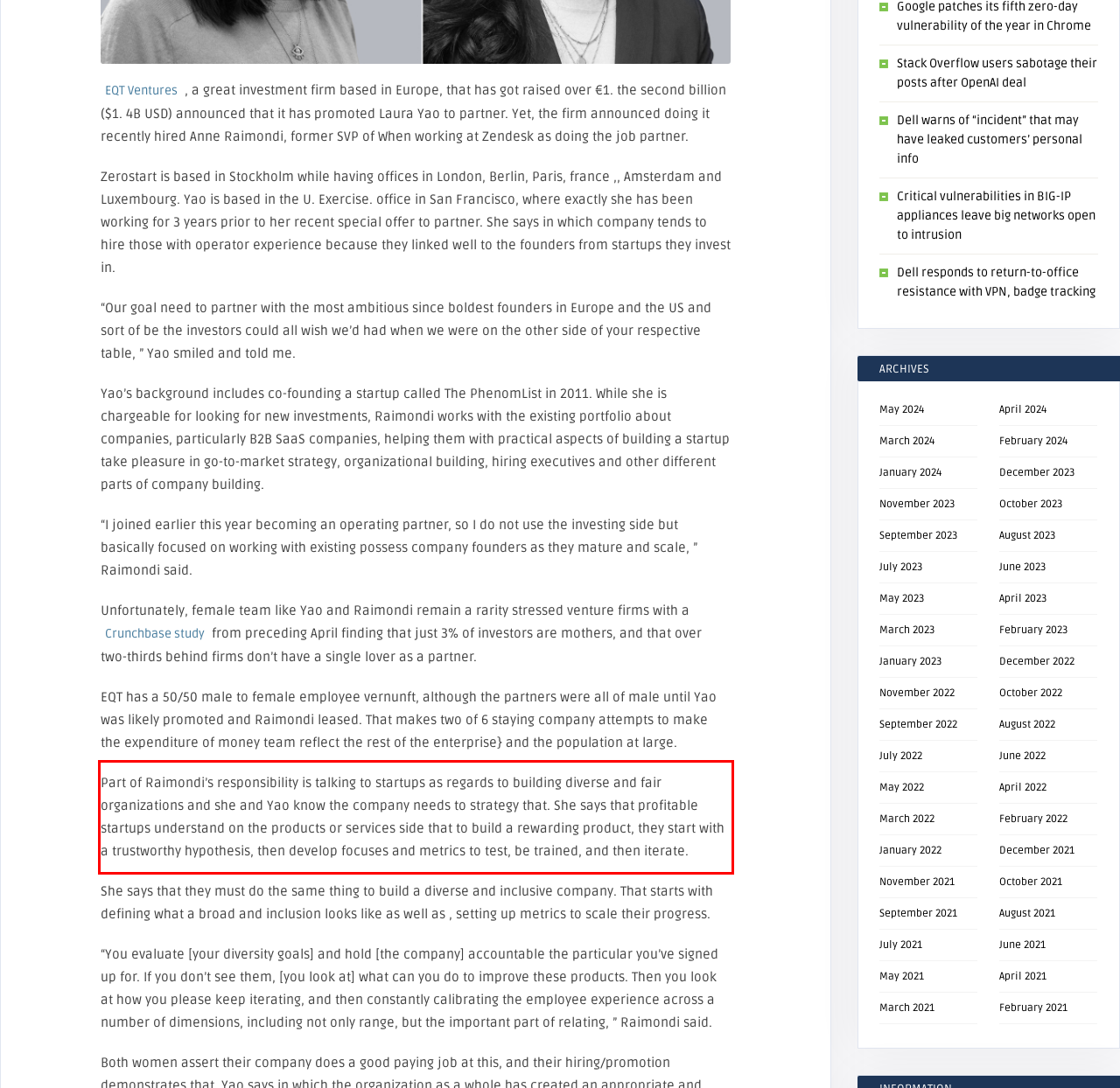Look at the webpage screenshot and recognize the text inside the red bounding box.

Part of Raimondi’s responsibility is talking to startups as regards to building diverse and fair organizations and she and Yao know the company needs to strategy that. She says that profitable startups understand on the products or services side that to build a rewarding product, they start with a trustworthy hypothesis, then develop focuses and metrics to test, be trained, and then iterate.